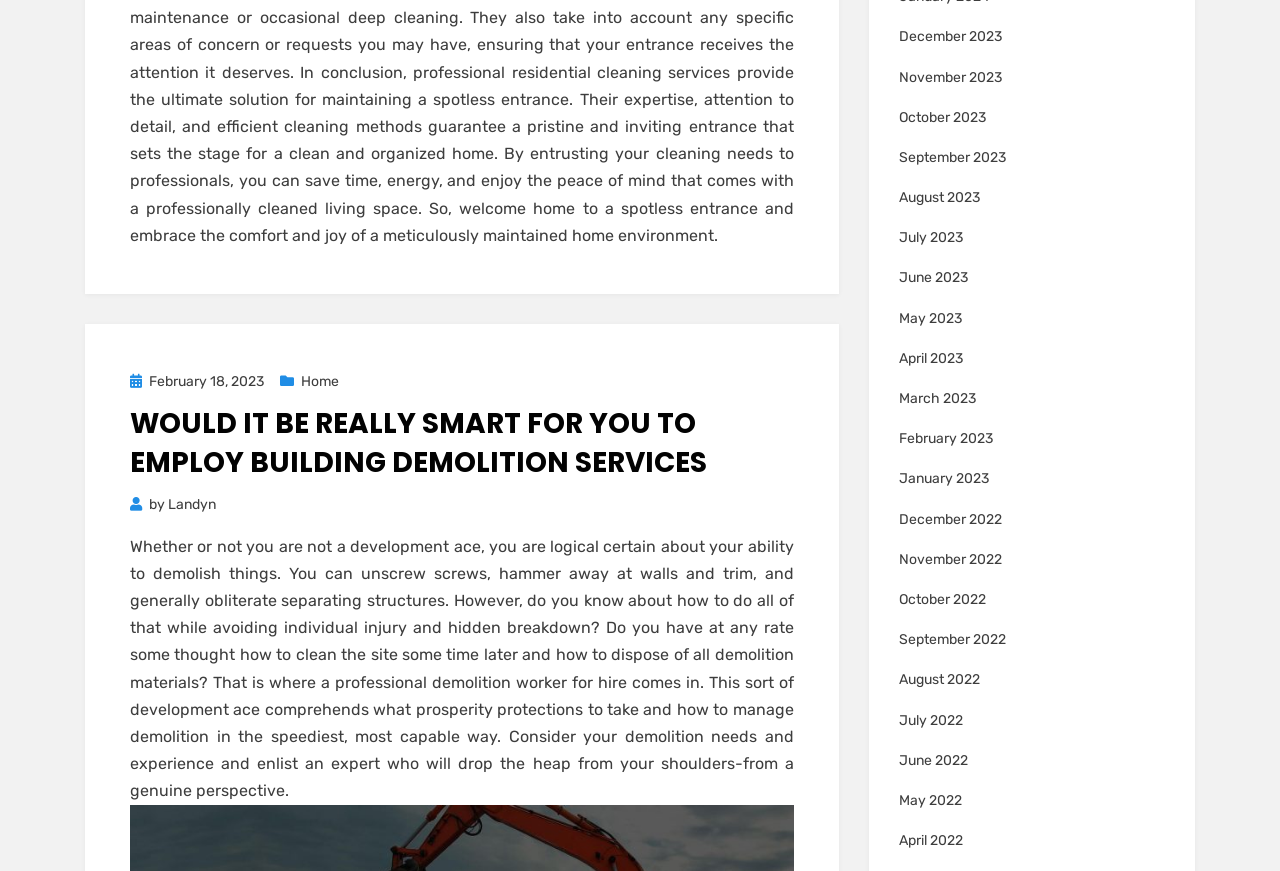Who is the author of the current article?
Please use the visual content to give a single word or phrase answer.

Landyn